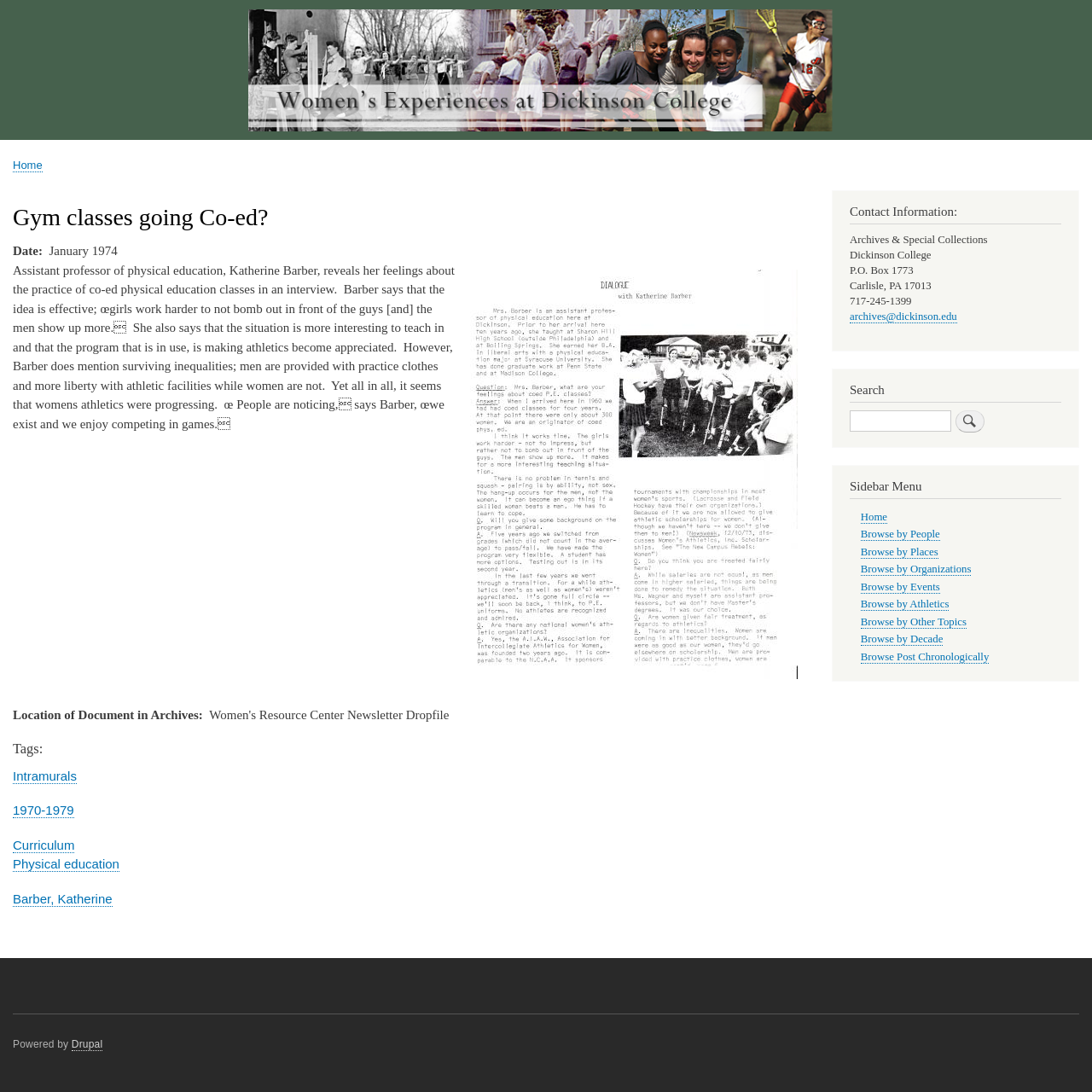Bounding box coordinates are specified in the format (top-left x, top-left y, bottom-right x, bottom-right y). All values are floating point numbers bounded between 0 and 1. Please provide the bounding box coordinate of the region this sentence describes: Browse by Places

[0.788, 0.5, 0.859, 0.512]